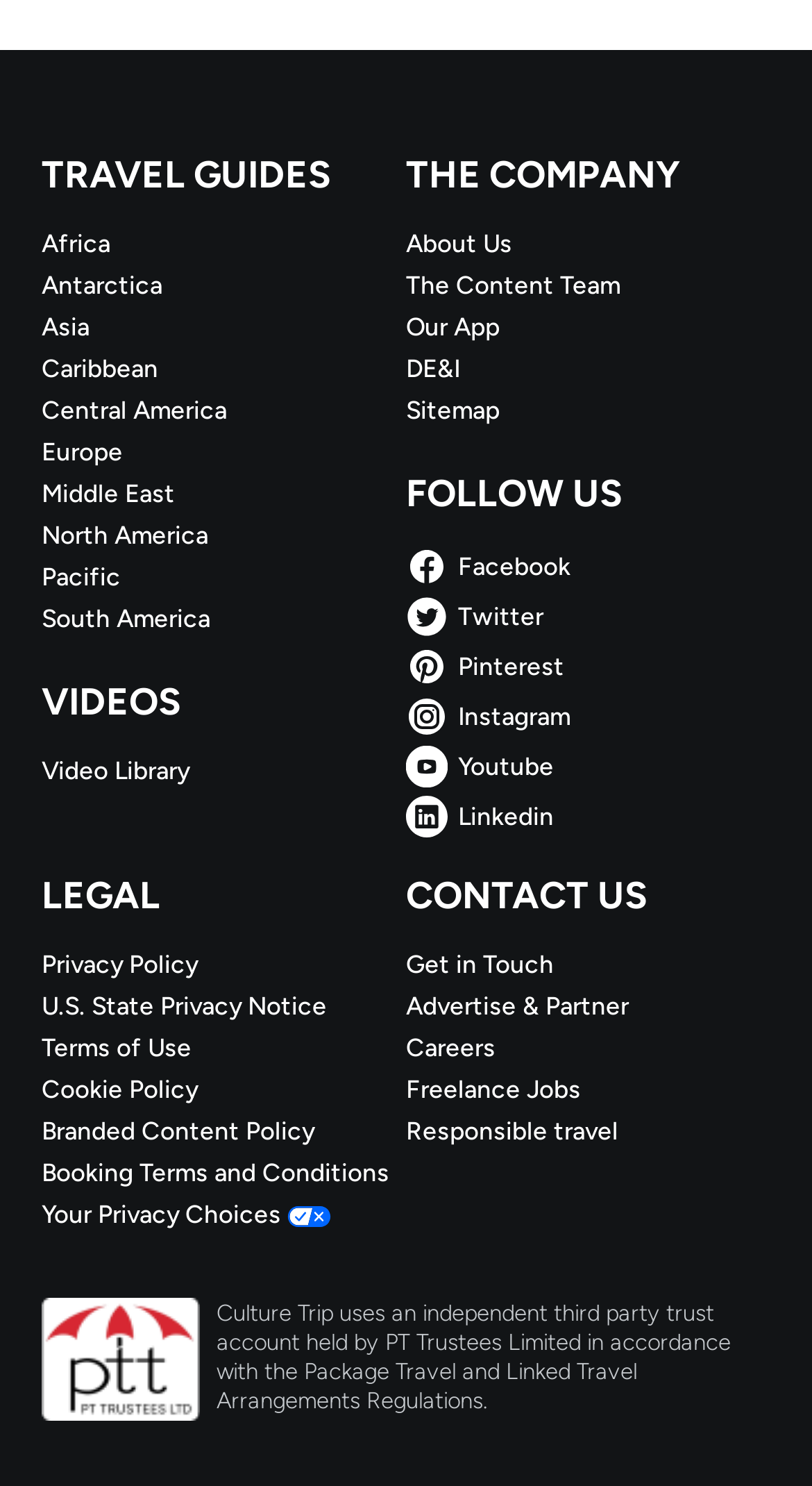Kindly respond to the following question with a single word or a brief phrase: 
What are the continents listed under TRAVEL GUIDES?

Africa, Antarctica, Asia, etc.